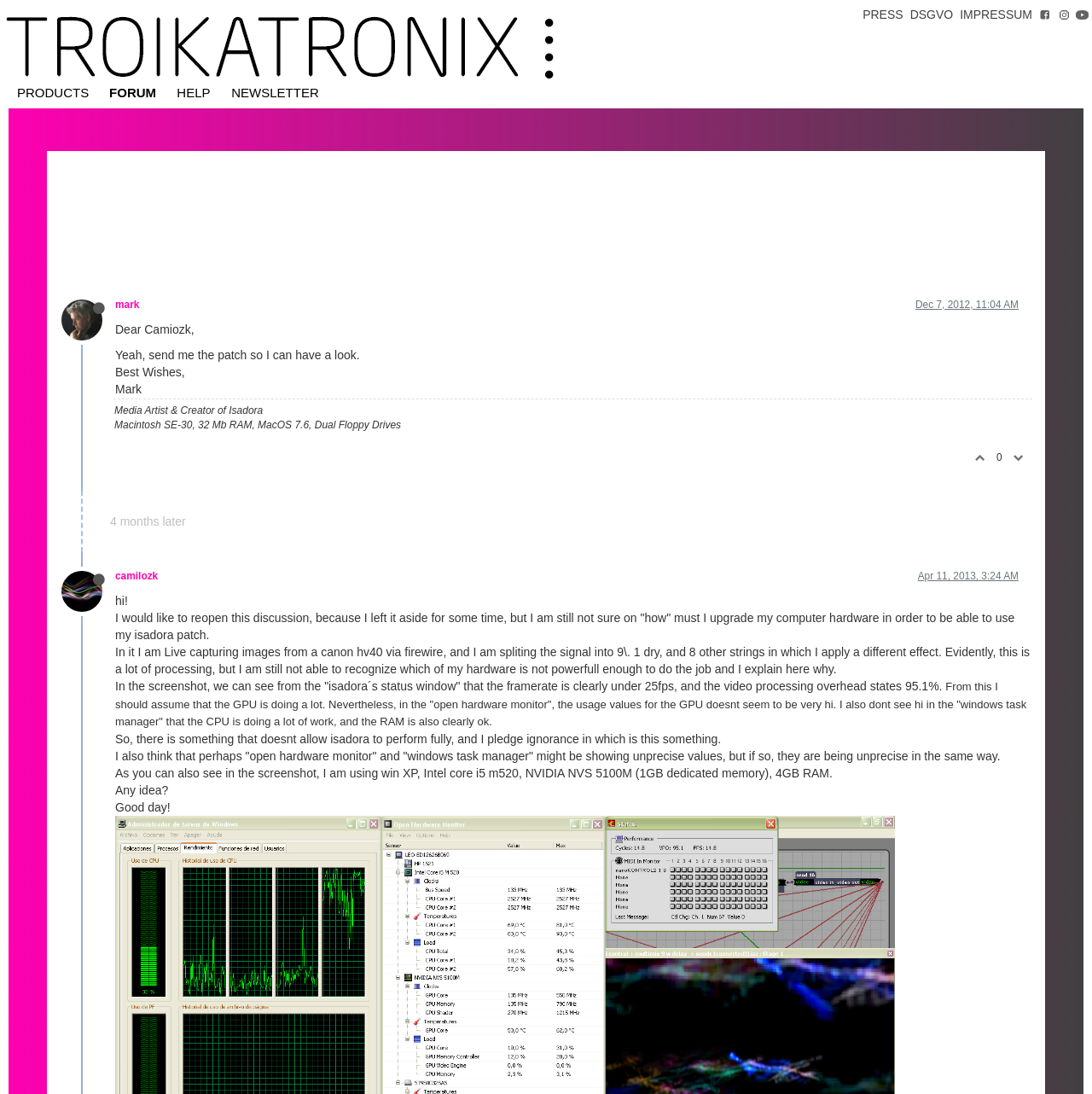Use the details in the image to answer the question thoroughly: 
Who is the creator of Isadora?

I found the creator of Isadora by looking at the signature of one of the posts, which says 'Mark, Media Artist & Creator of Isadora'.